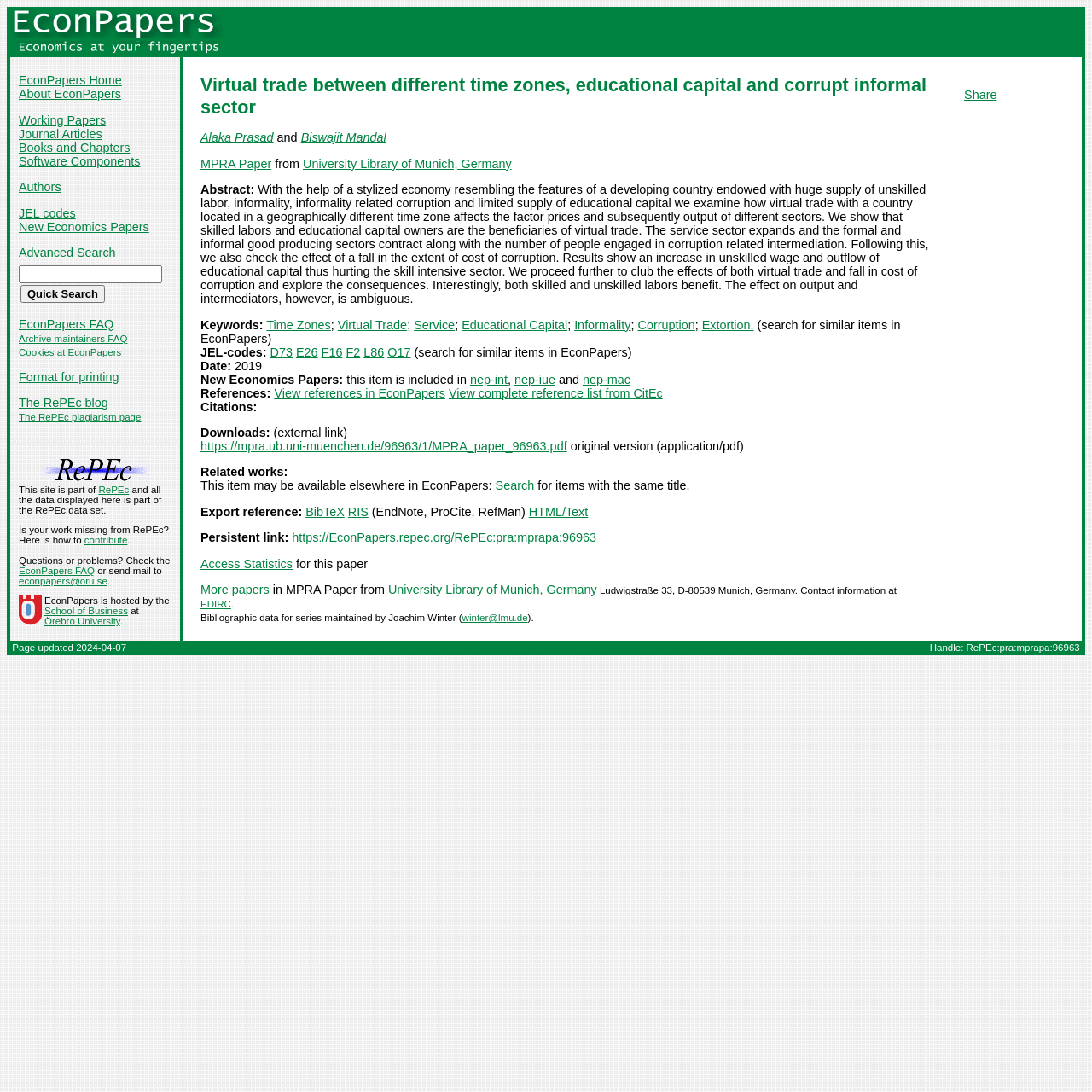Refer to the image and provide an in-depth answer to the question: 
Who are the authors of the paper?

The authors of the paper are mentioned in the text, which are Alaka Prasad and Biswajit Mandal. This information is obtained from the links 'Alaka Prasad' and 'Biswajit Mandal' on the webpage.